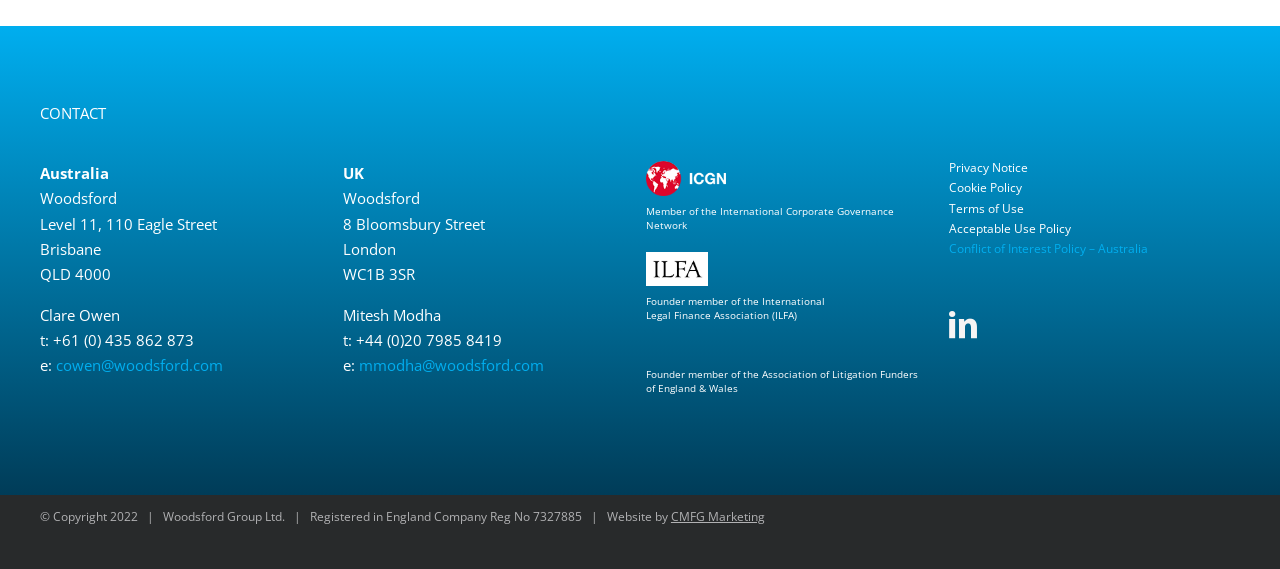What is the company registration number of Woodsford Group Ltd?
Look at the image and respond with a single word or a short phrase.

7327885